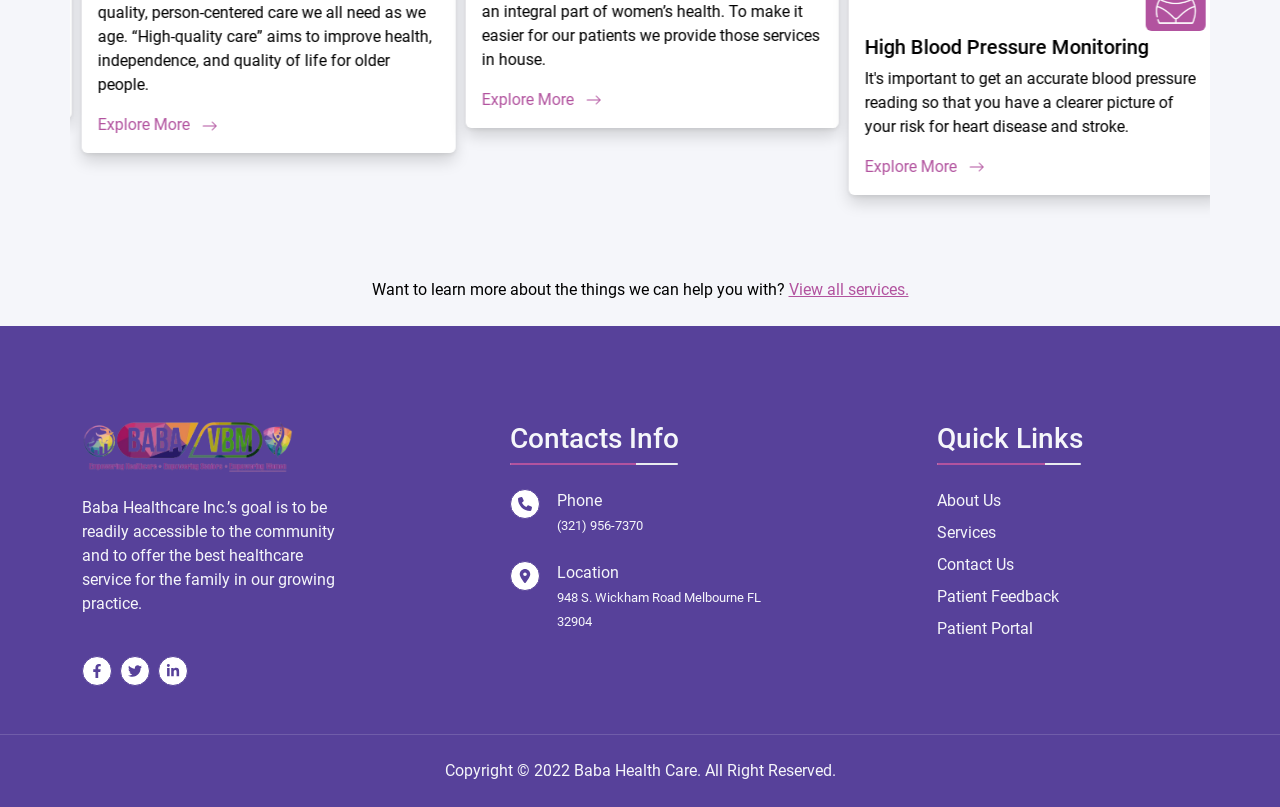With reference to the image, please provide a detailed answer to the following question: What is the goal of Baba Healthcare Inc.?

This answer can be obtained by reading the static text element that describes the goal of Baba Healthcare Inc., which is 'Baba Healthcare Inc.’s goal is to be readily accessible to the community and to offer the best healthcare service for the family in our growing practice.'